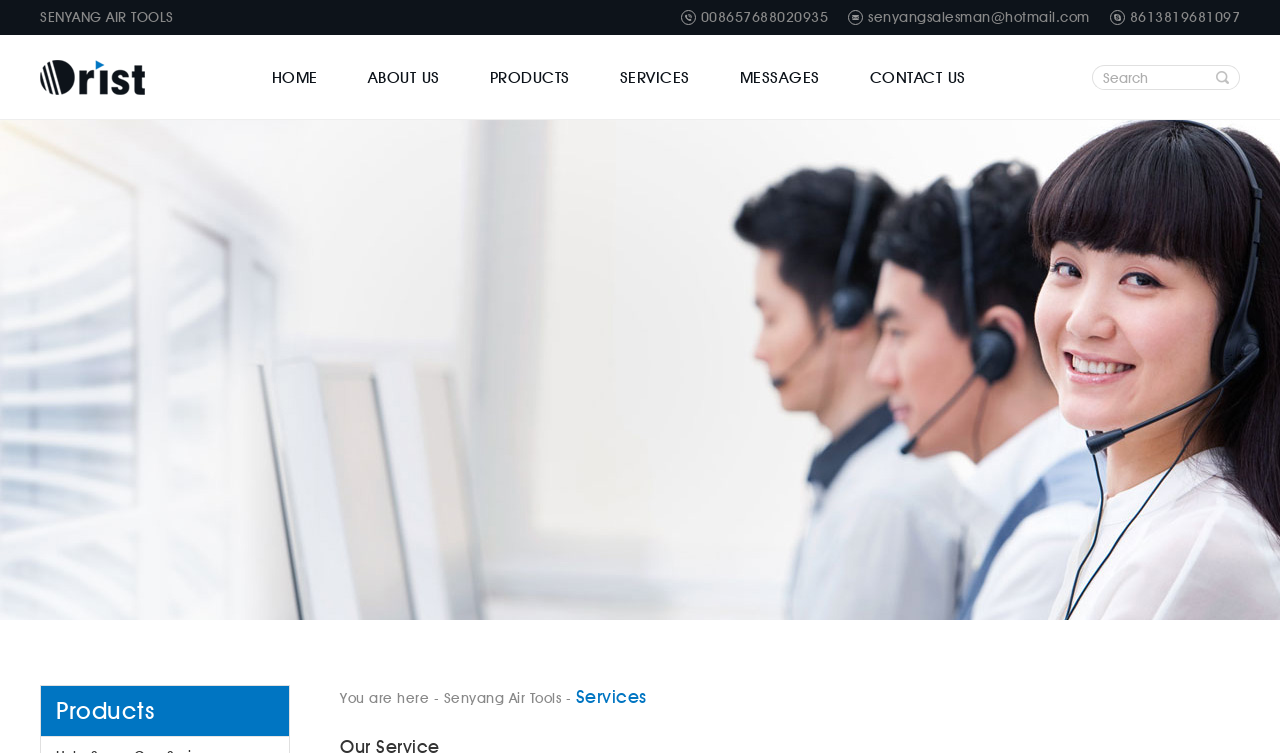Please reply to the following question using a single word or phrase: 
What is the contact email?

senyangsalesman@hotmail.com